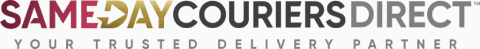Offer an in-depth description of the image.

The image features the logo of Same Day Couriers Direct, prominently showcasing the company's name in a modern and bold design. The text "SAME DAY" is displayed in a vibrant red and gold, emphasizing speed and reliability, while "COURIERS DIRECT" is presented in a sleek gray, adding a touch of professionalism. Beneath the logo, the tagline "YOUR TRUSTED DELIVERY PARTNER" is included in a clean, understated font, reinforcing the company's commitment to dependable service. This logo effectively conveys the essence of the brand, positioning it as a leader in the same-day delivery industry.